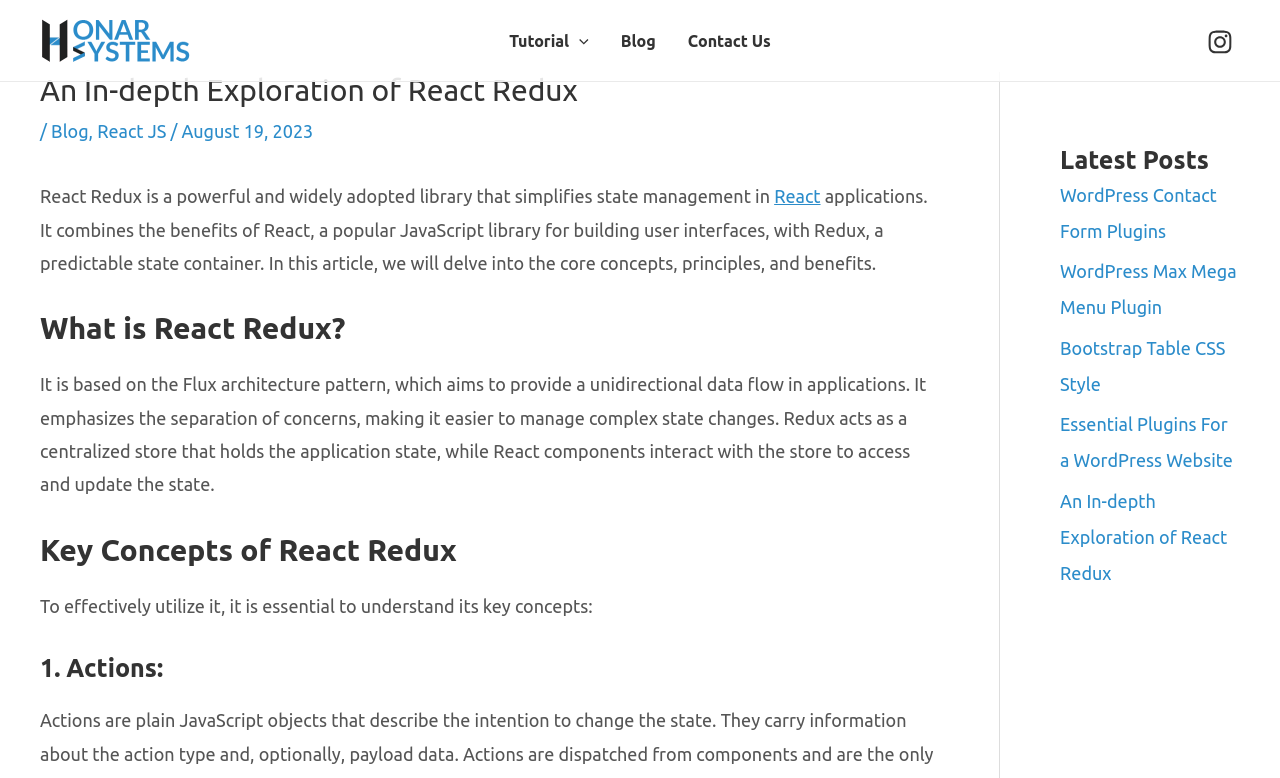Please provide the bounding box coordinate of the region that matches the element description: Bootstrap Table CSS Style. Coordinates should be in the format (top-left x, top-left y, bottom-right x, bottom-right y) and all values should be between 0 and 1.

[0.828, 0.434, 0.957, 0.506]